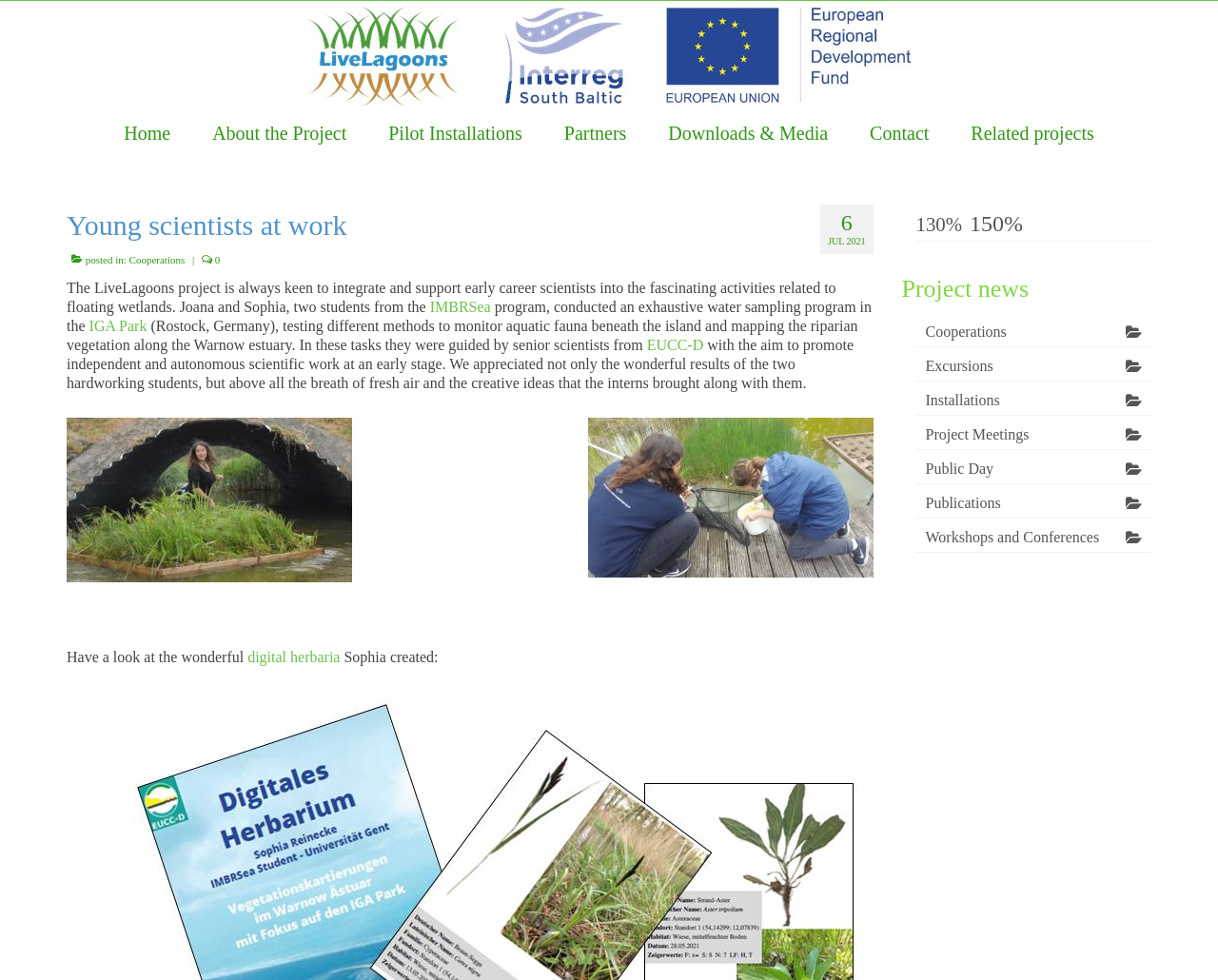Determine the bounding box coordinates of the clickable element to achieve the following action: 'Read more about the IMBRSea program'. Provide the coordinates as four float values between 0 and 1, formatted as [left, top, right, bottom].

[0.353, 0.305, 0.403, 0.321]